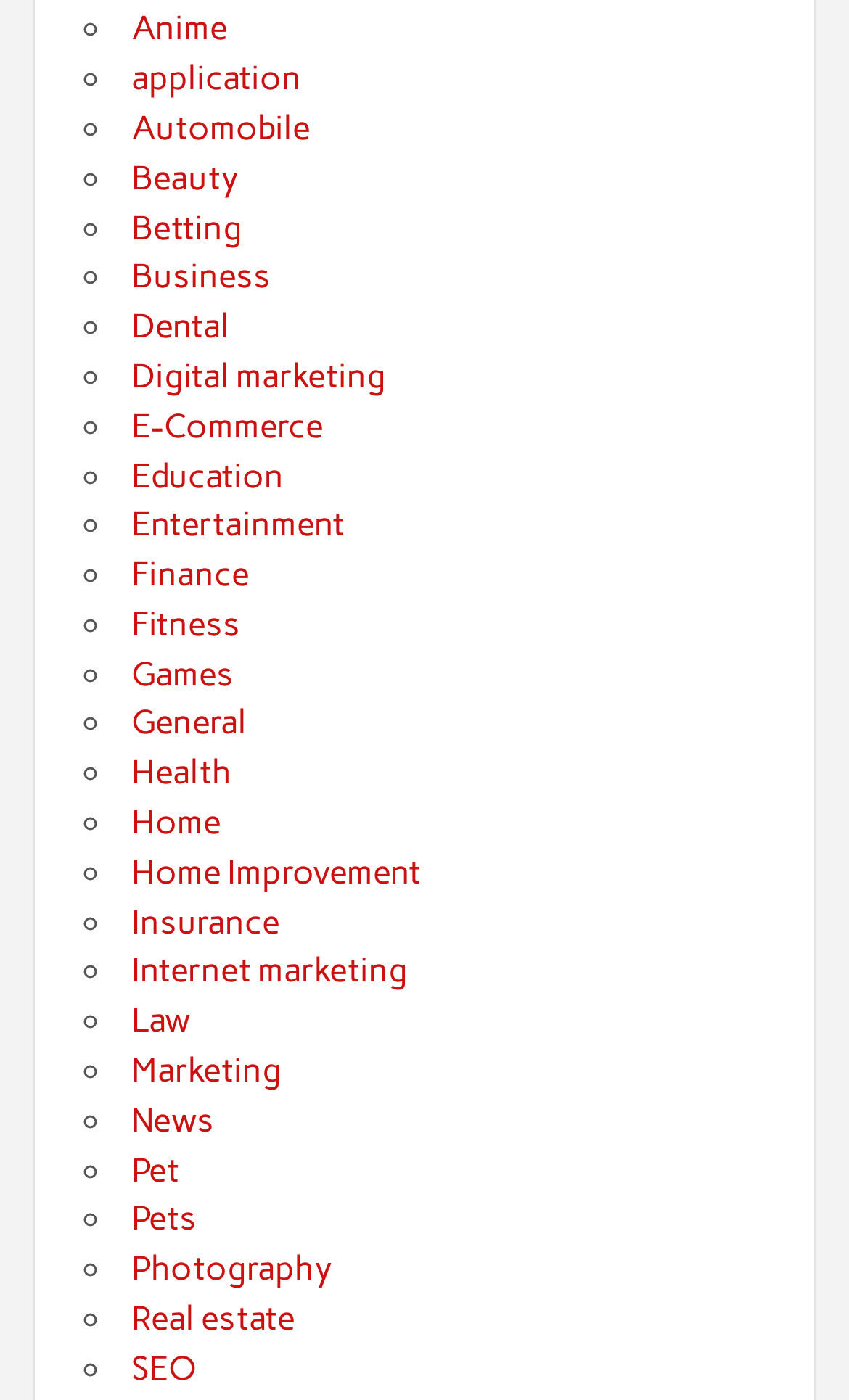Determine the bounding box coordinates of the clickable region to carry out the instruction: "Explore the Fitness category".

[0.154, 0.432, 0.282, 0.46]